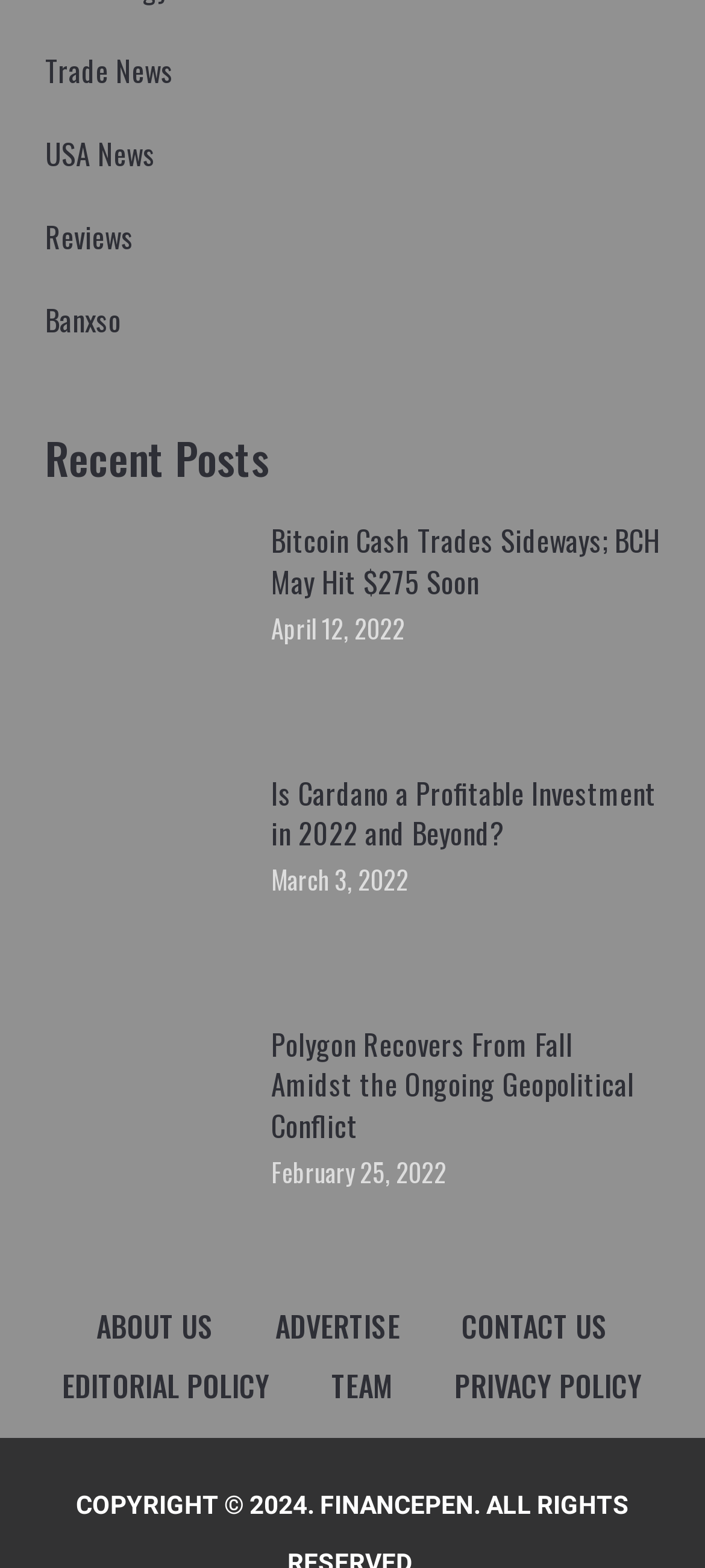Locate the bounding box coordinates of the area where you should click to accomplish the instruction: "view news about Polygon".

[0.385, 0.653, 0.936, 0.731]